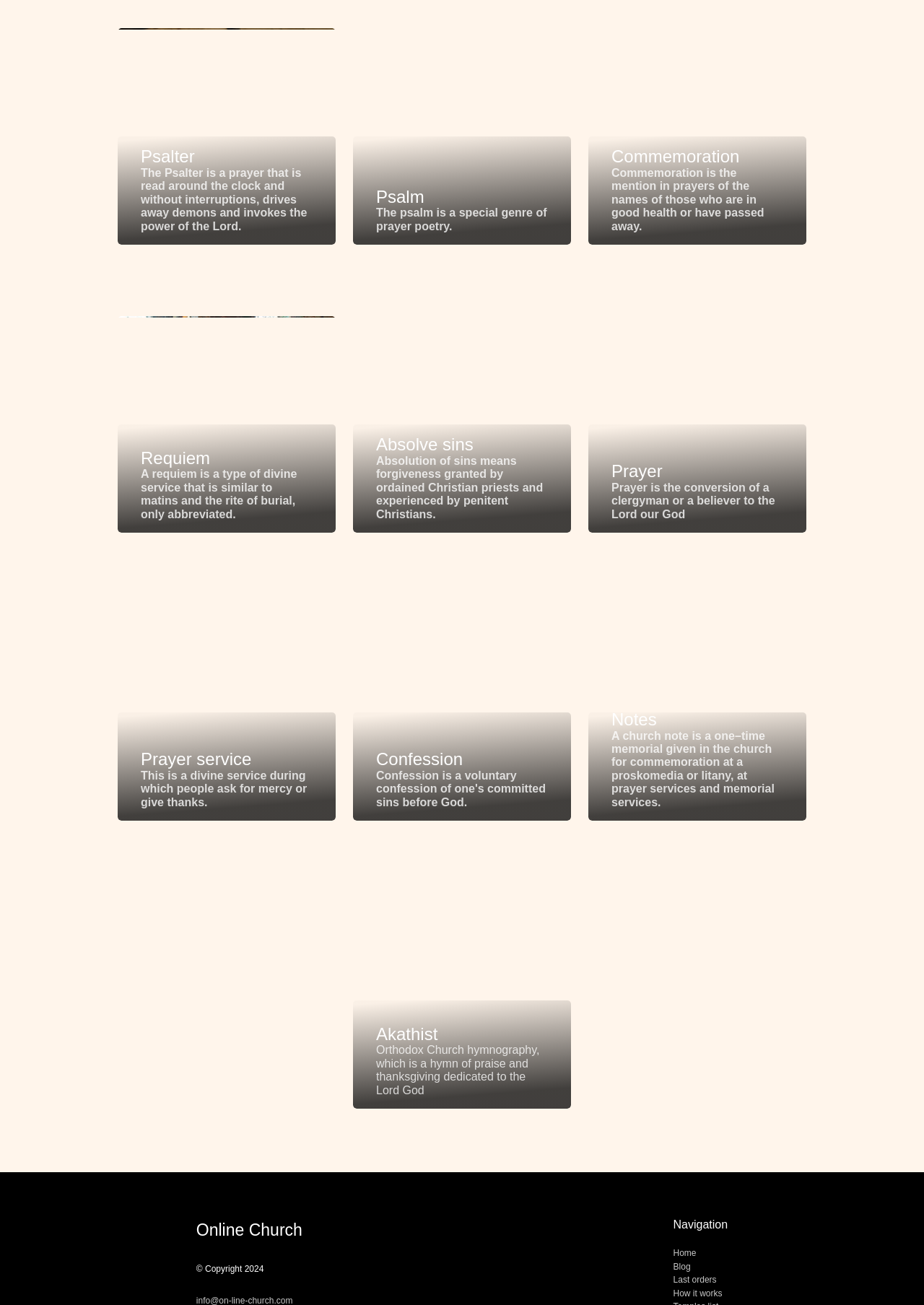What is the purpose of a requiem?
From the screenshot, supply a one-word or short-phrase answer.

Type of divine service